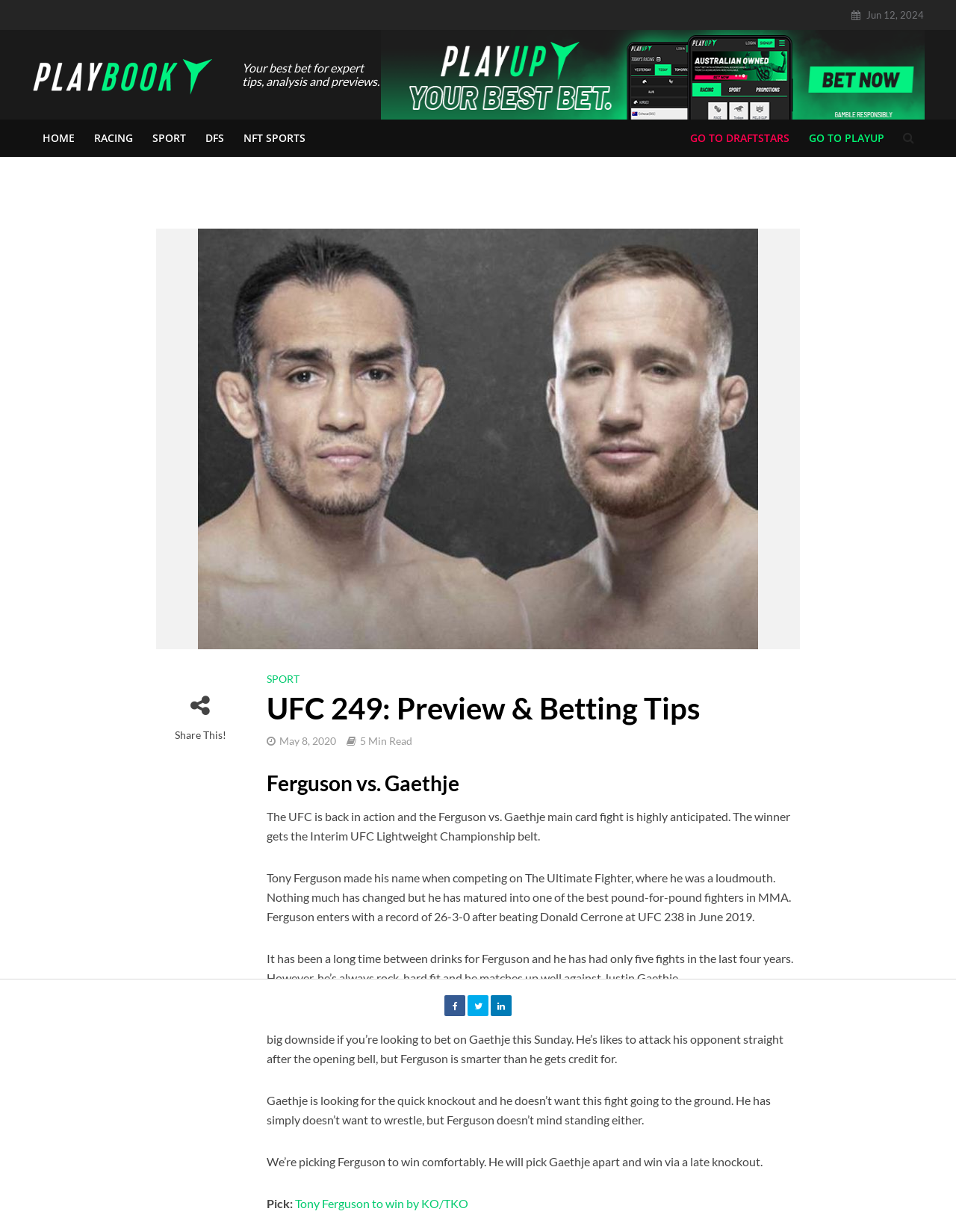Determine the coordinates of the bounding box that should be clicked to complete the instruction: "Click on the 'SPORT' link". The coordinates should be represented by four float numbers between 0 and 1: [left, top, right, bottom].

[0.149, 0.097, 0.204, 0.127]